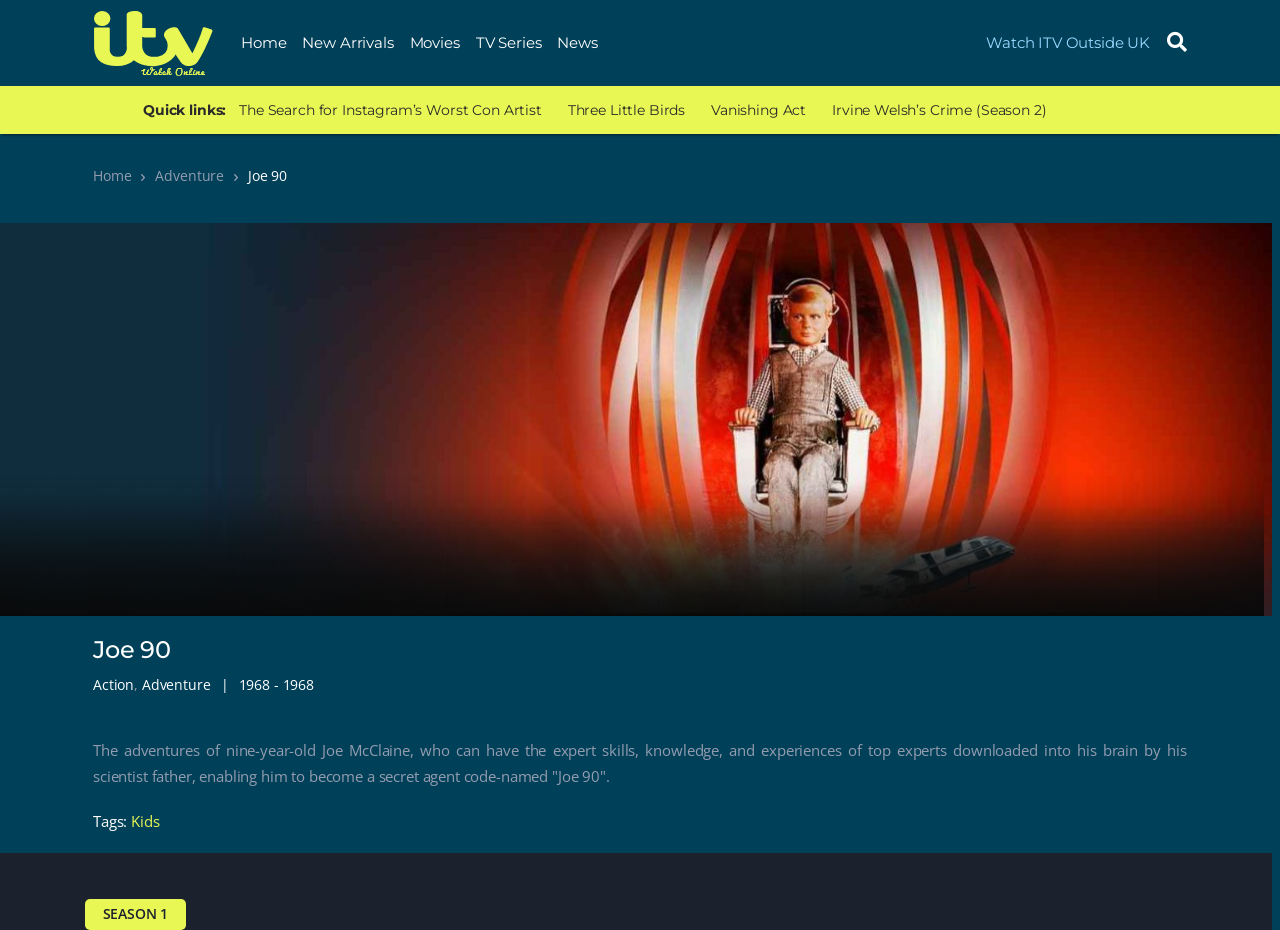Can you identify the bounding box coordinates of the clickable region needed to carry out this instruction: 'go to home page'? The coordinates should be four float numbers within the range of 0 to 1, stated as [left, top, right, bottom].

[0.182, 0.014, 0.23, 0.078]